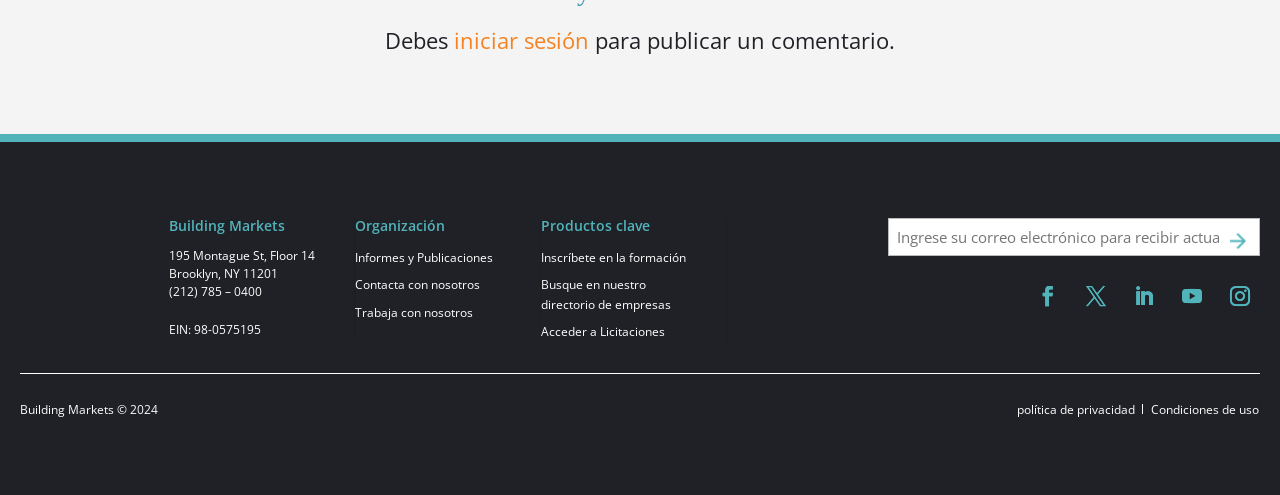Please identify the bounding box coordinates of the clickable region that I should interact with to perform the following instruction: "Click on the 'Entregar' button". The coordinates should be expressed as four float numbers between 0 and 1, i.e., [left, top, right, bottom].

[0.949, 0.441, 0.984, 0.532]